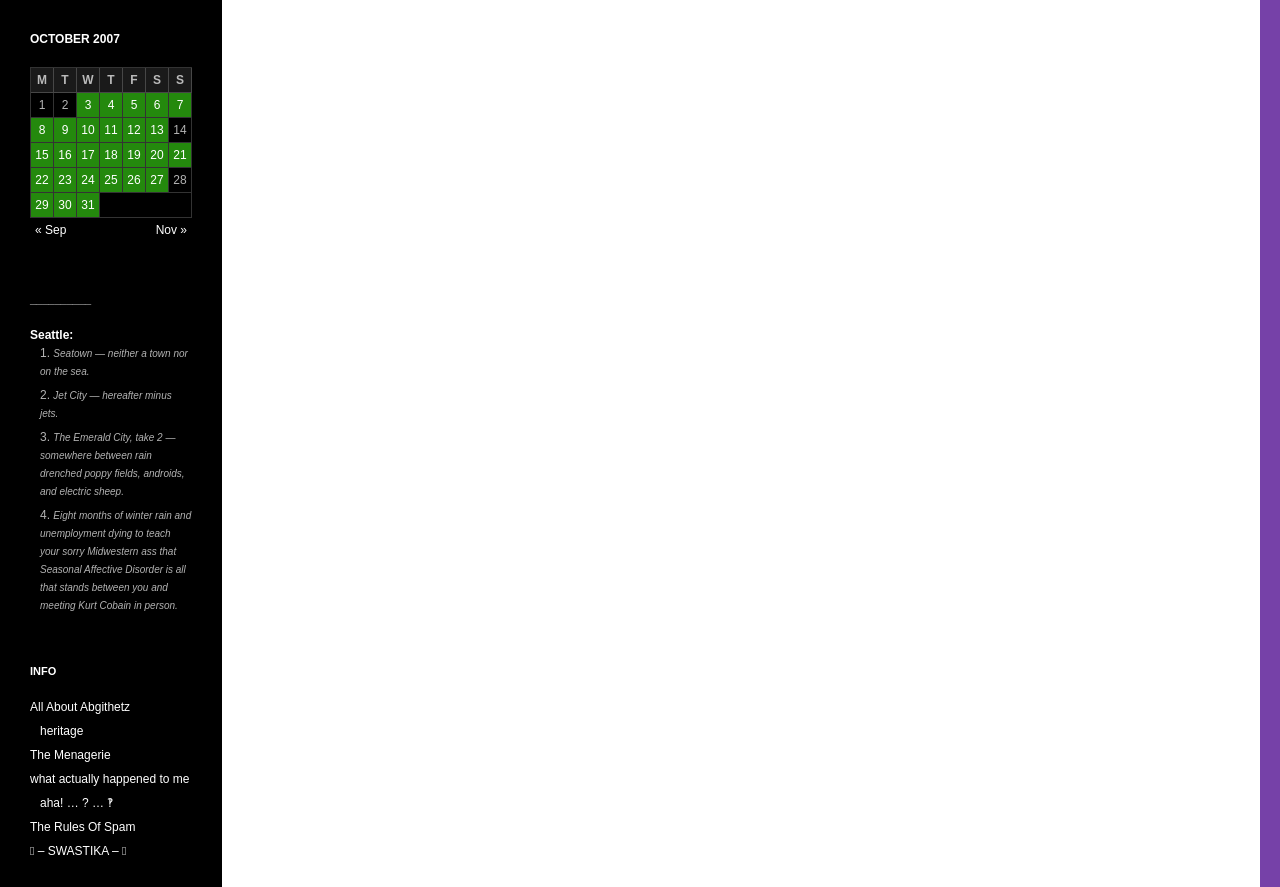Highlight the bounding box coordinates of the region I should click on to meet the following instruction: "Visit Seattle".

[0.023, 0.37, 0.057, 0.386]